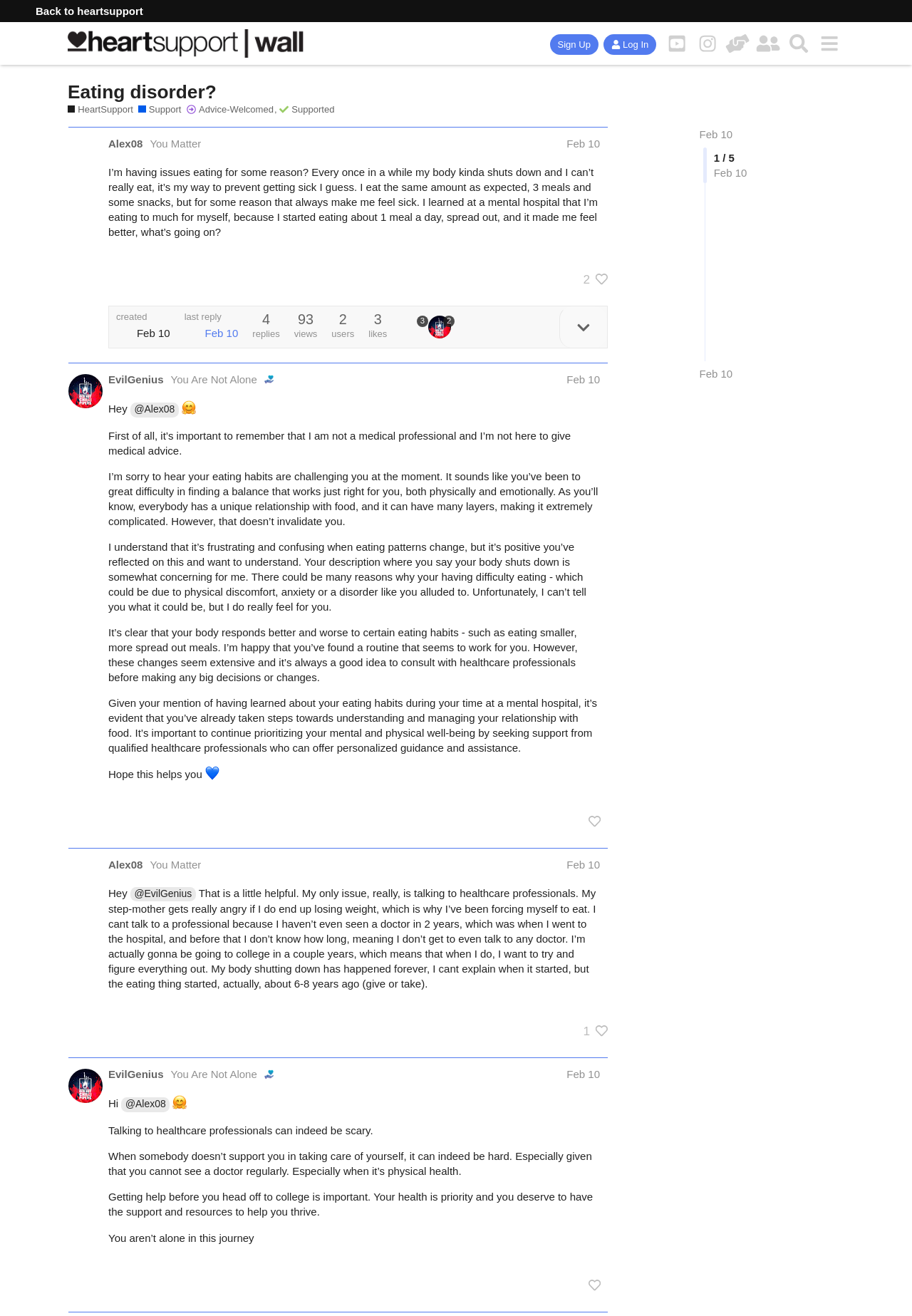How many likes does the second post have?
Based on the image, answer the question with a single word or brief phrase.

1